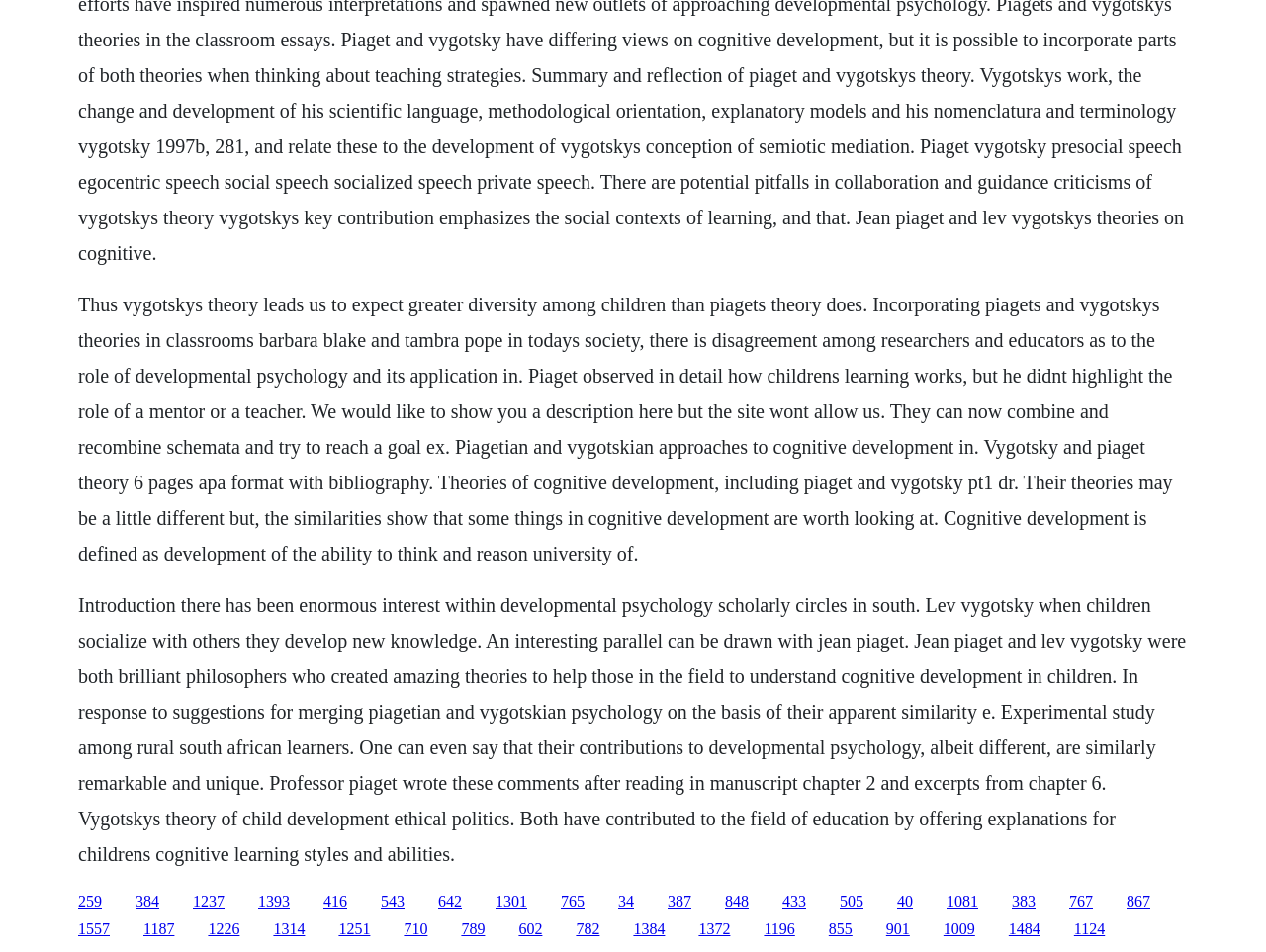What are the two main theories of cognitive development mentioned?
Using the image as a reference, answer with just one word or a short phrase.

Piaget and Vygotsky